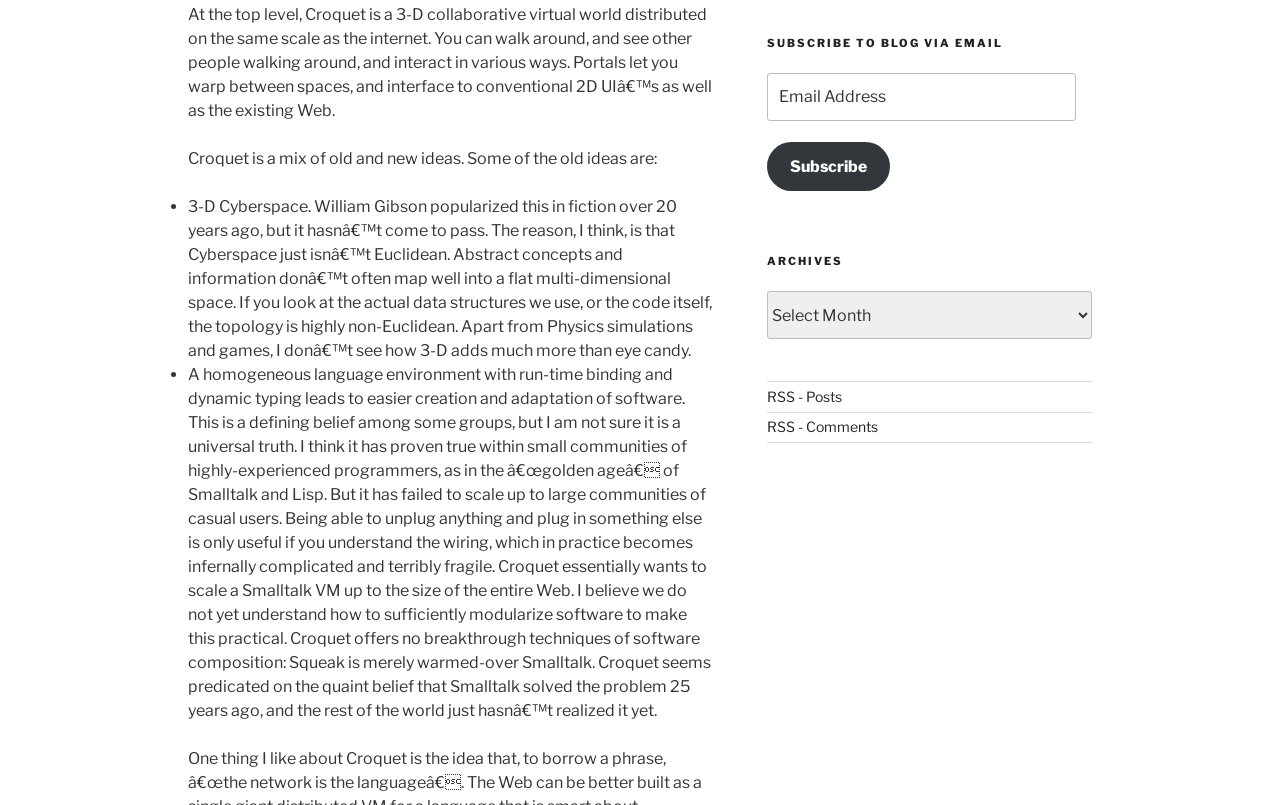Using the format (top-left x, top-left y, bottom-right x, bottom-right y), and given the element description, identify the bounding box coordinates within the screenshot: Subscribe

[0.599, 0.177, 0.695, 0.237]